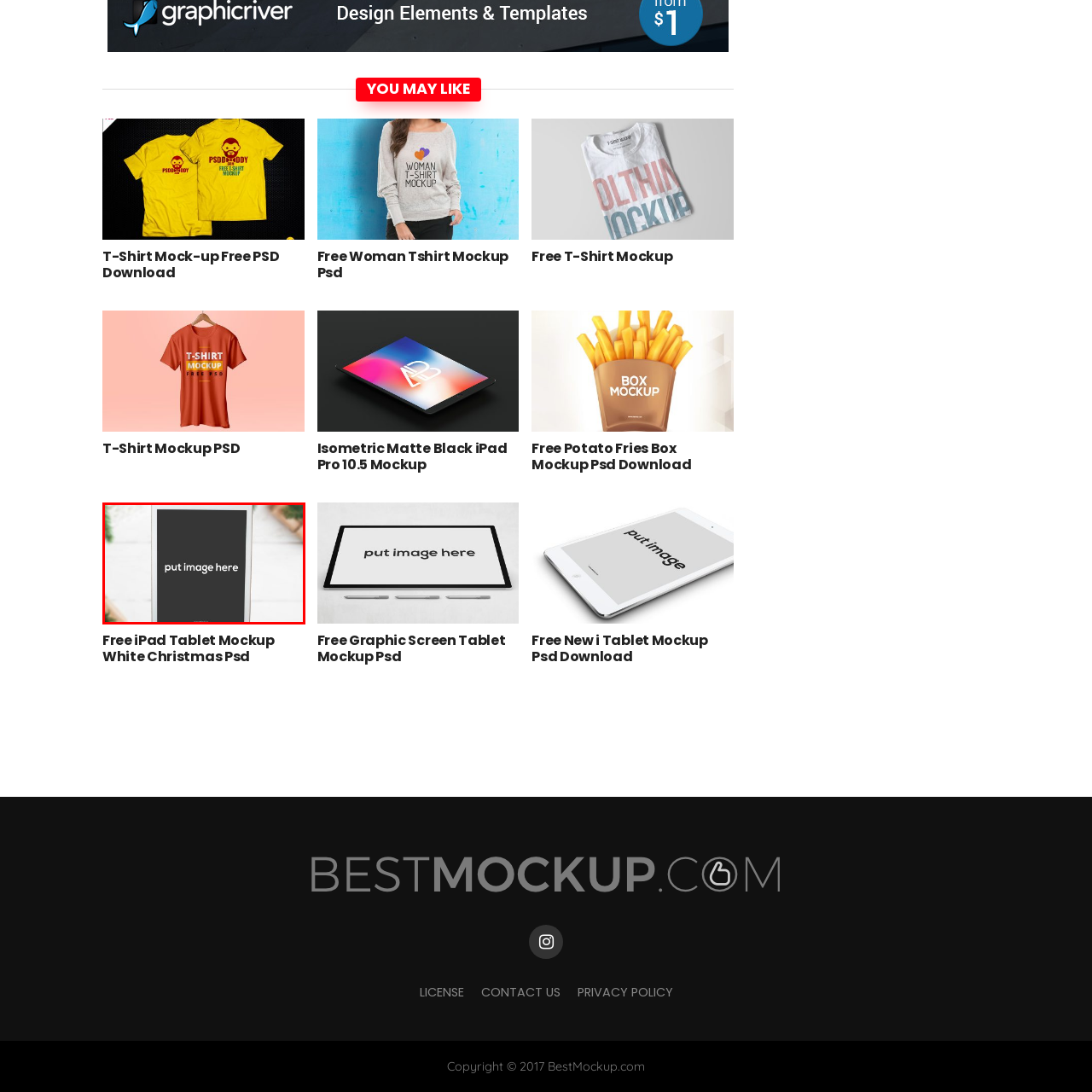Offer a thorough and descriptive summary of the image captured in the red bounding box.

The image showcases a modern iPad Pro mockup displayed against a neutral background, positioned in a way that highlights its sleek design. The screen is intentionally left blank with the text "put image here" prominently featured in bold, white letters, suggesting an area where users can insert their own graphics or designs. Surrounding the device are soft-focus elements that give a warm, inviting feel, such as hints of greenery and wooden textures, which enhance the overall aesthetic. This mockup is ideal for showcasing digital designs, applications, or promotional materials in a clean and professional manner.